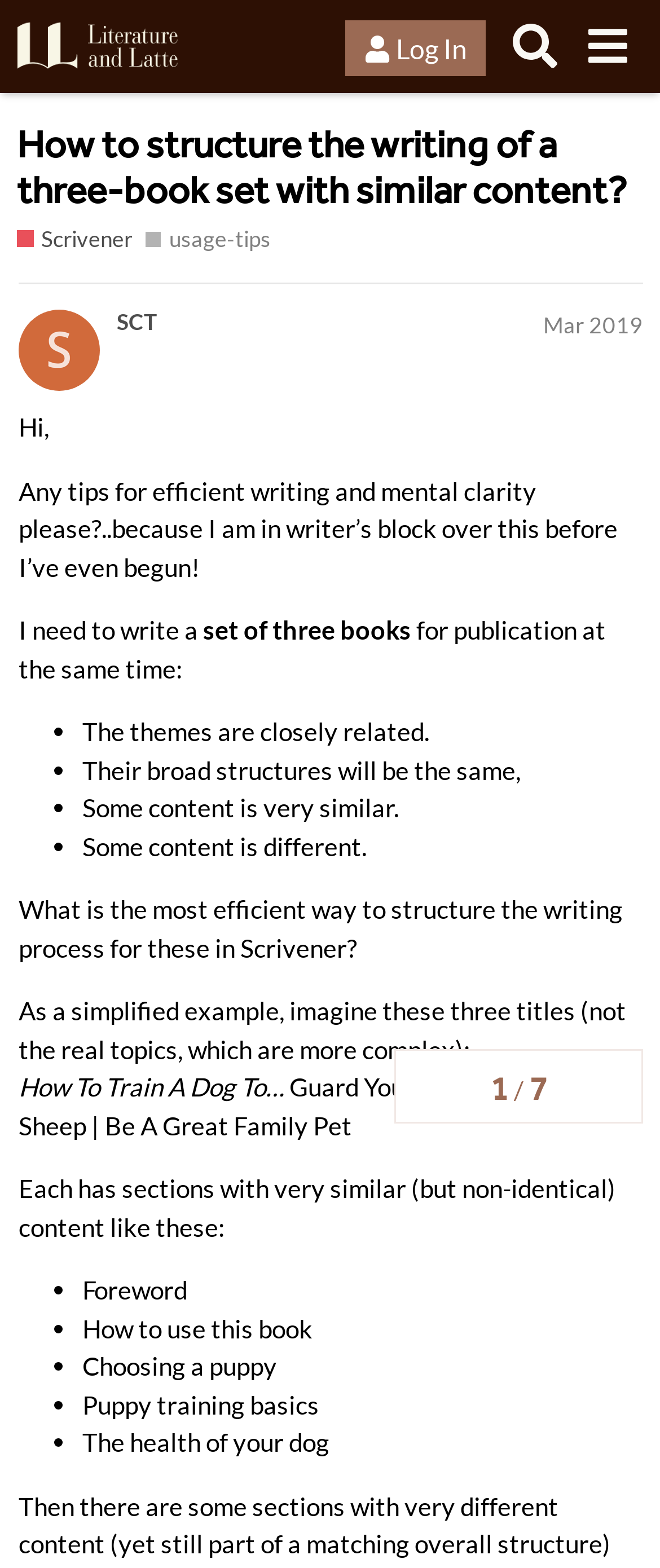Find the bounding box coordinates for the element that must be clicked to complete the instruction: "Search for topics". The coordinates should be four float numbers between 0 and 1, indicated as [left, top, right, bottom].

[0.755, 0.007, 0.865, 0.053]